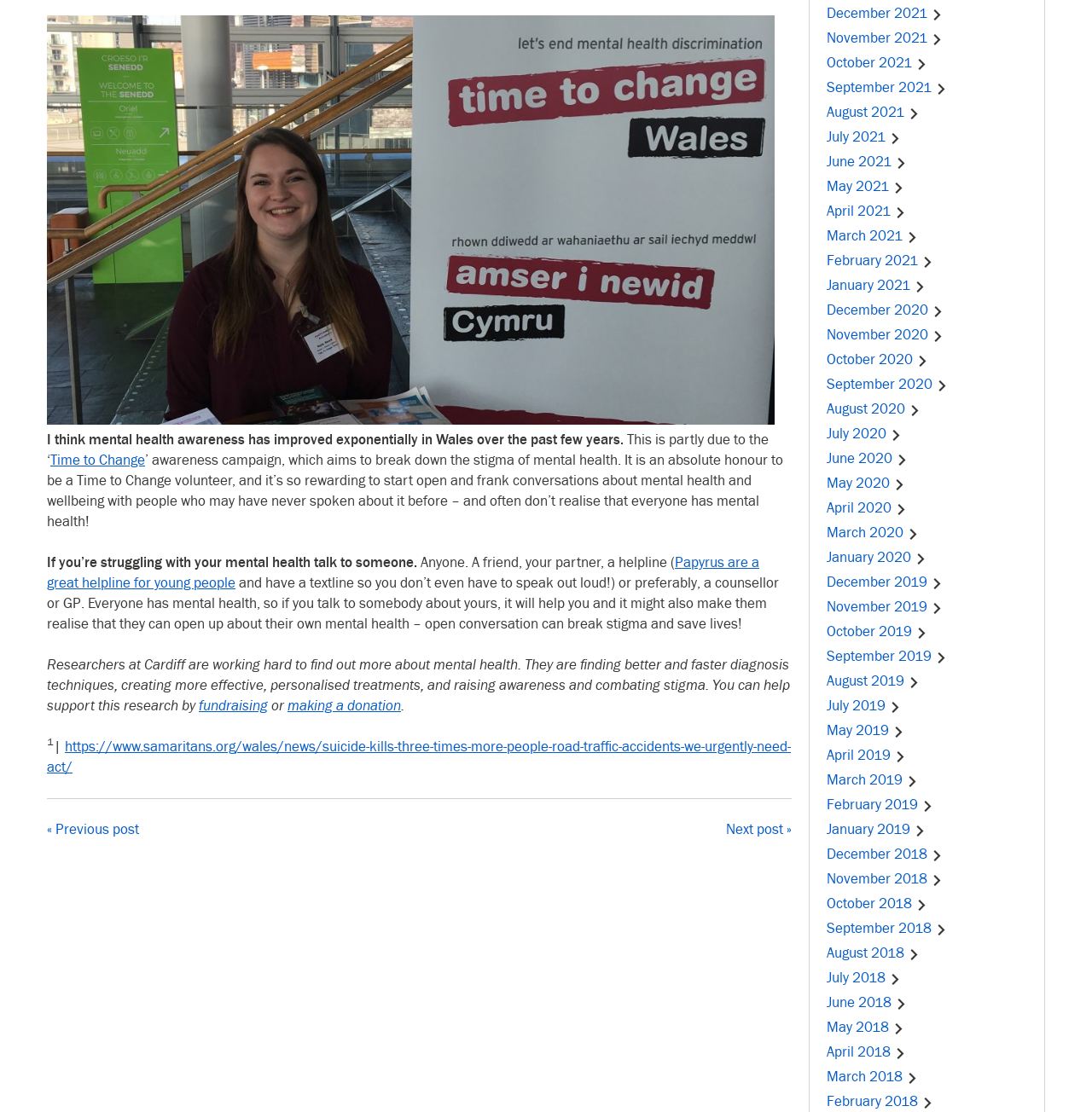Provide the bounding box coordinates of the HTML element this sentence describes: "https://www.samaritans.org/wales/news/suicide-kills-three-times-more-people-road-traffic-accidents-we-urgently-need-act/". The bounding box coordinates consist of four float numbers between 0 and 1, i.e., [left, top, right, bottom].

[0.043, 0.664, 0.724, 0.698]